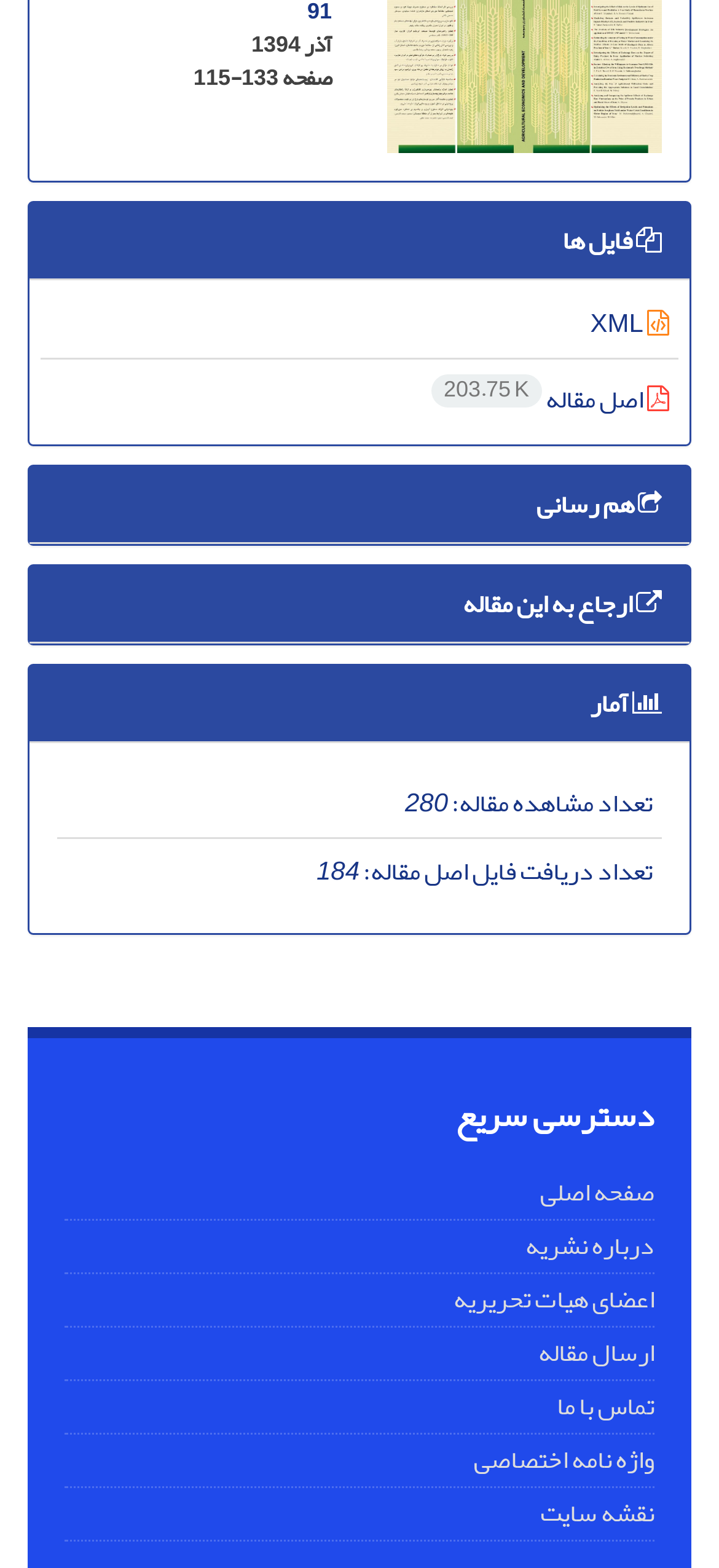What is the number of views of this article?
Refer to the image and give a detailed answer to the query.

I found the answer by looking at the 'تعداد مشاهده مقاله:' section, which displays the number of views of the article, and the adjacent text '280' indicates the exact number of views.